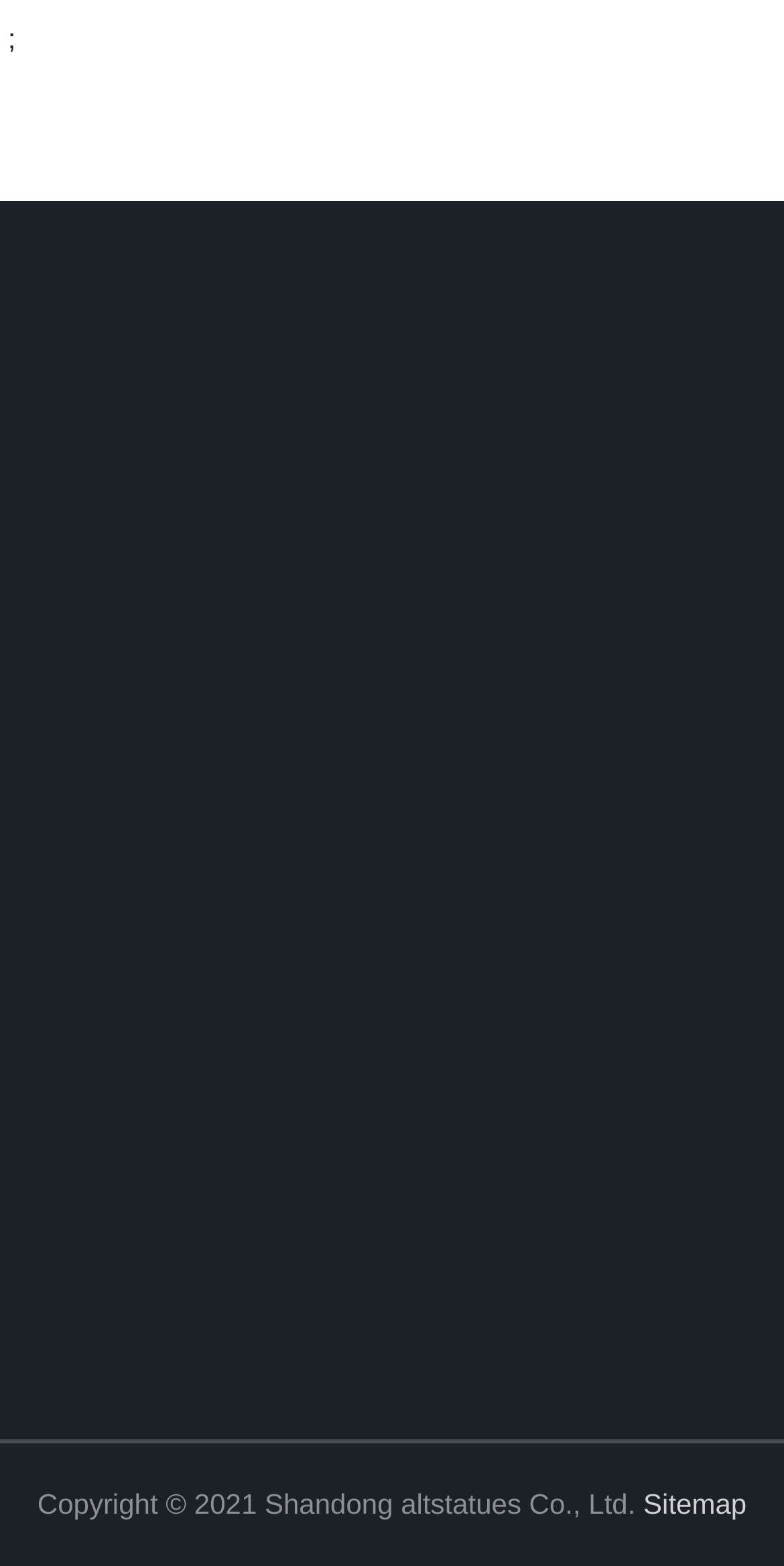Provide the bounding box coordinates of the section that needs to be clicked to accomplish the following instruction: "go to home page."

[0.188, 0.238, 0.393, 0.293]